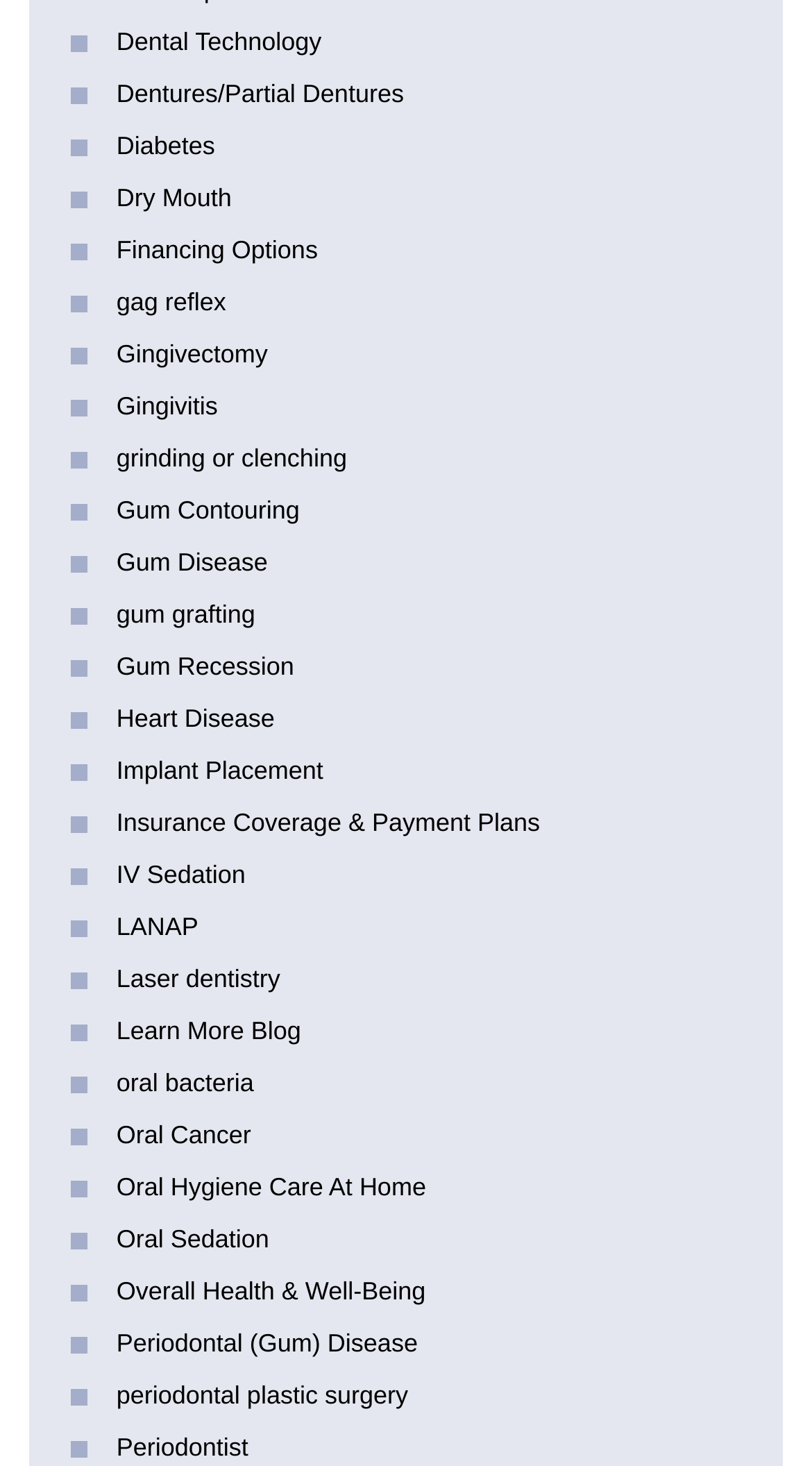Use a single word or phrase to answer the question: What is the first dental topic listed?

Dental Technology